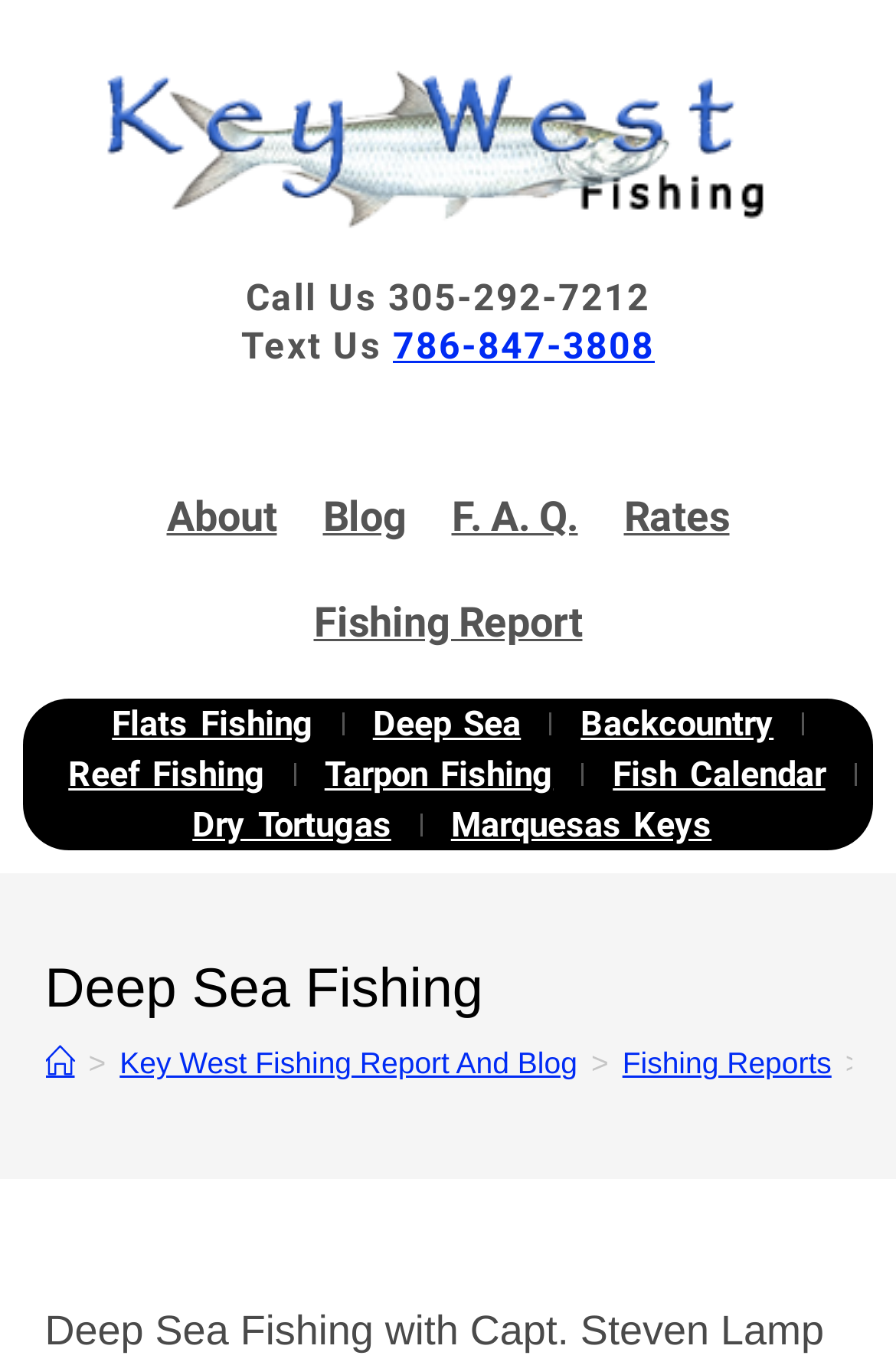Ascertain the bounding box coordinates for the UI element detailed here: "Fishing Report". The coordinates should be provided as [left, top, right, bottom] with each value being a float between 0 and 1.

[0.324, 0.418, 0.676, 0.495]